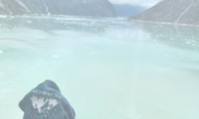Answer the question below using just one word or a short phrase: 
What is reflected in the tranquil water?

Shades of green and blue